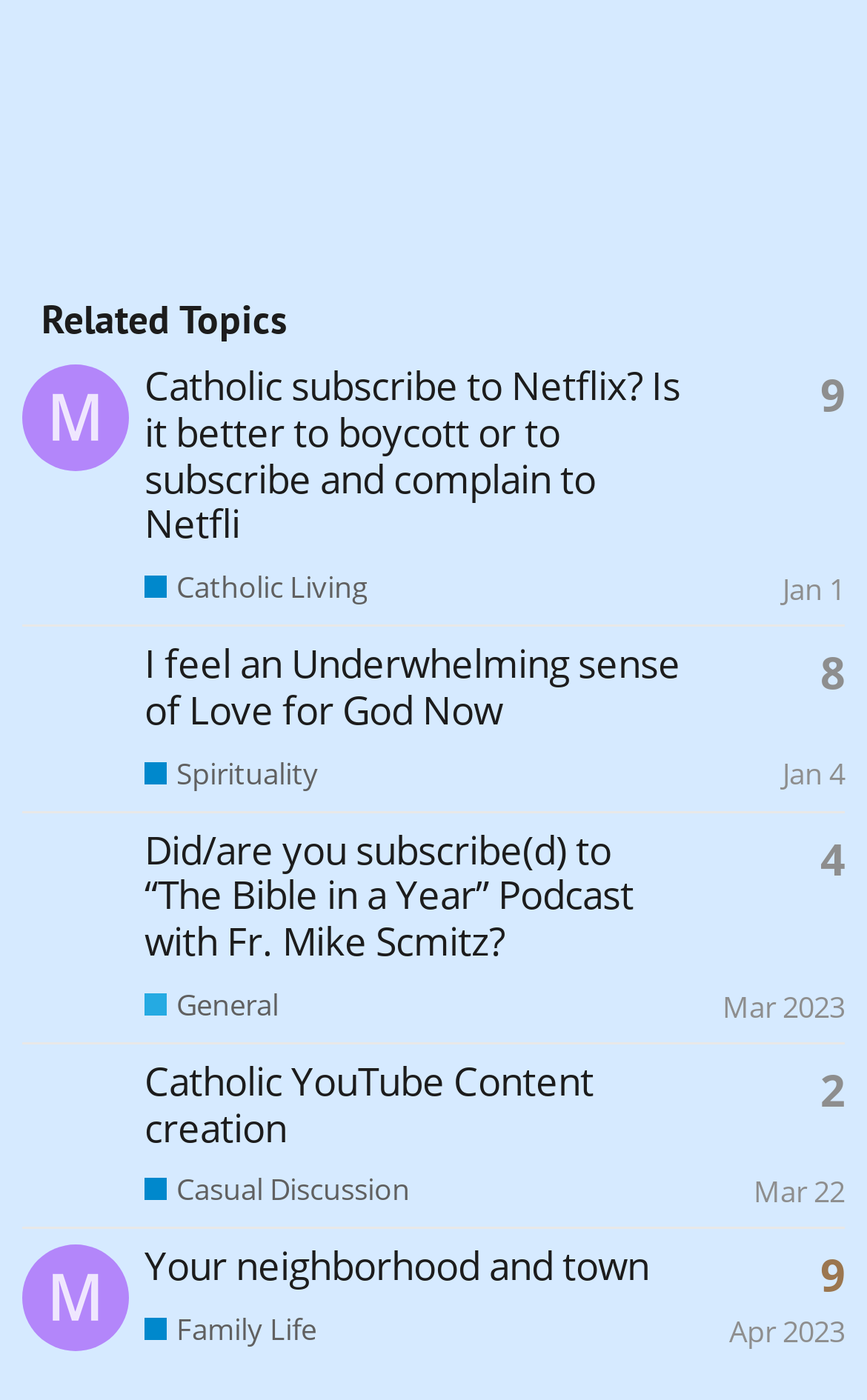Refer to the image and provide an in-depth answer to the question: 
Who is the latest poster of the topic 'Catholic subscribe to Netflix?'?

I found the topic 'Catholic subscribe to Netflix?' in the gridcell element, and its corresponding latest poster is 'Maryct', which is linked at the beginning of the topic title.